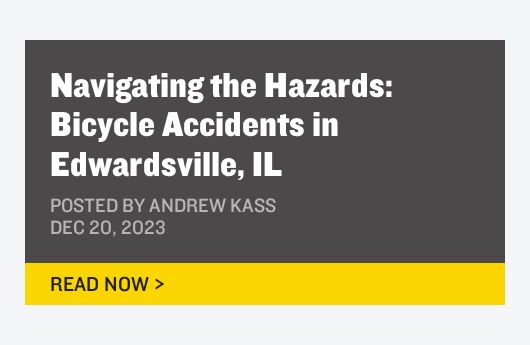Give a detailed account of everything present in the image.

The image features a prominent headline titled "Navigating the Hazards: Bicycle Accidents in Edwardsville, IL," set against a dark background that enhances its visibility. Below the title, the author's name, Andrew Kass, is displayed, followed by the publication date, December 20, 2023, indicating the recentness of the content. At the bottom, a bright yellow call-to-action button entices readers with the prompt "READ NOW >", encouraging immediate engagement with the article. This design effectively highlights key information while maintaining a visually appealing layout.